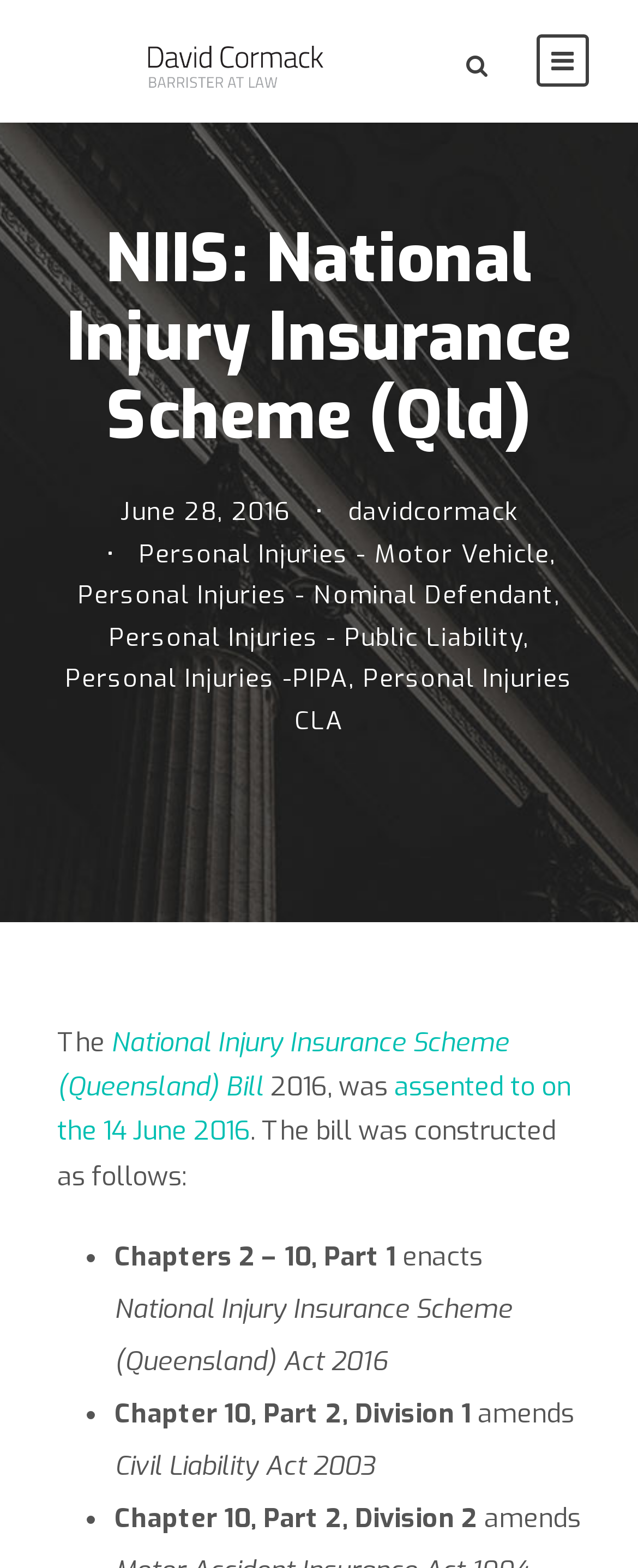Who is the author of the webpage?
Answer with a single word or phrase, using the screenshot for reference.

David Cormack